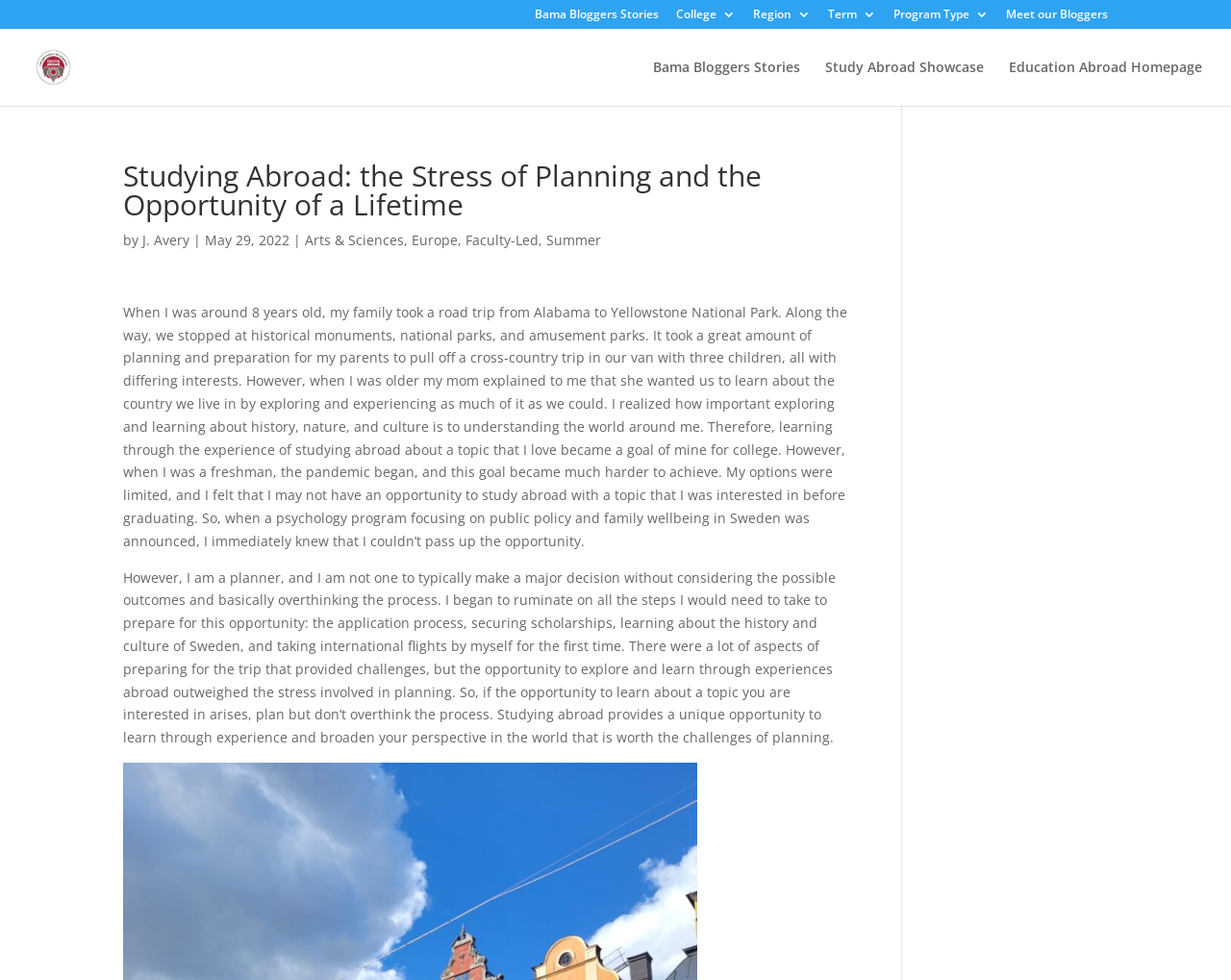Answer the question with a brief word or phrase:
How many paragraphs are there in the article?

2